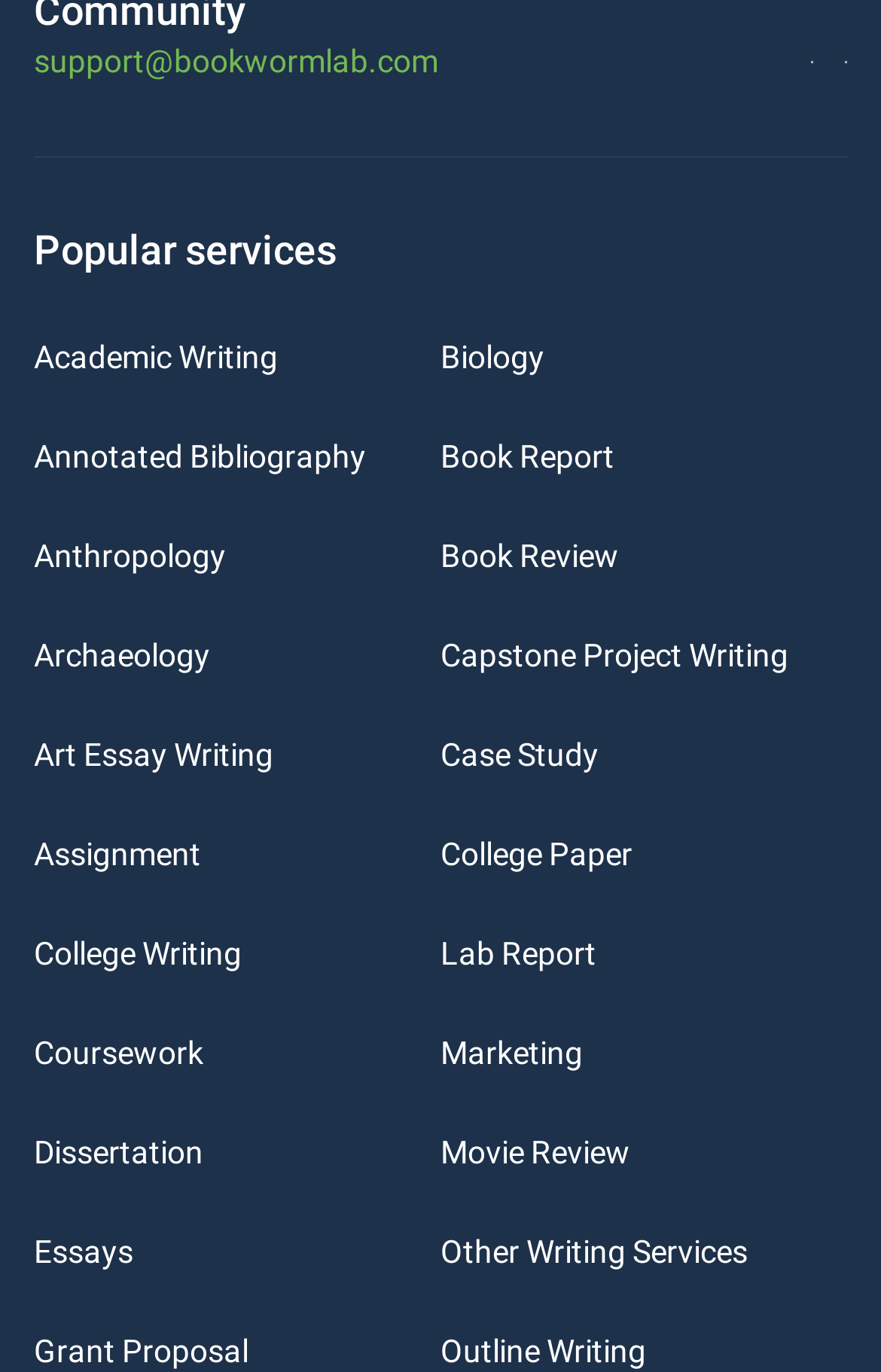How many links are there under 'Popular services'?
Using the details from the image, give an elaborate explanation to answer the question.

There are 15 links listed under 'Popular services', which include various academic writing services such as 'Academic Writing', 'Annotated Bibliography', 'Anthropology', and more.